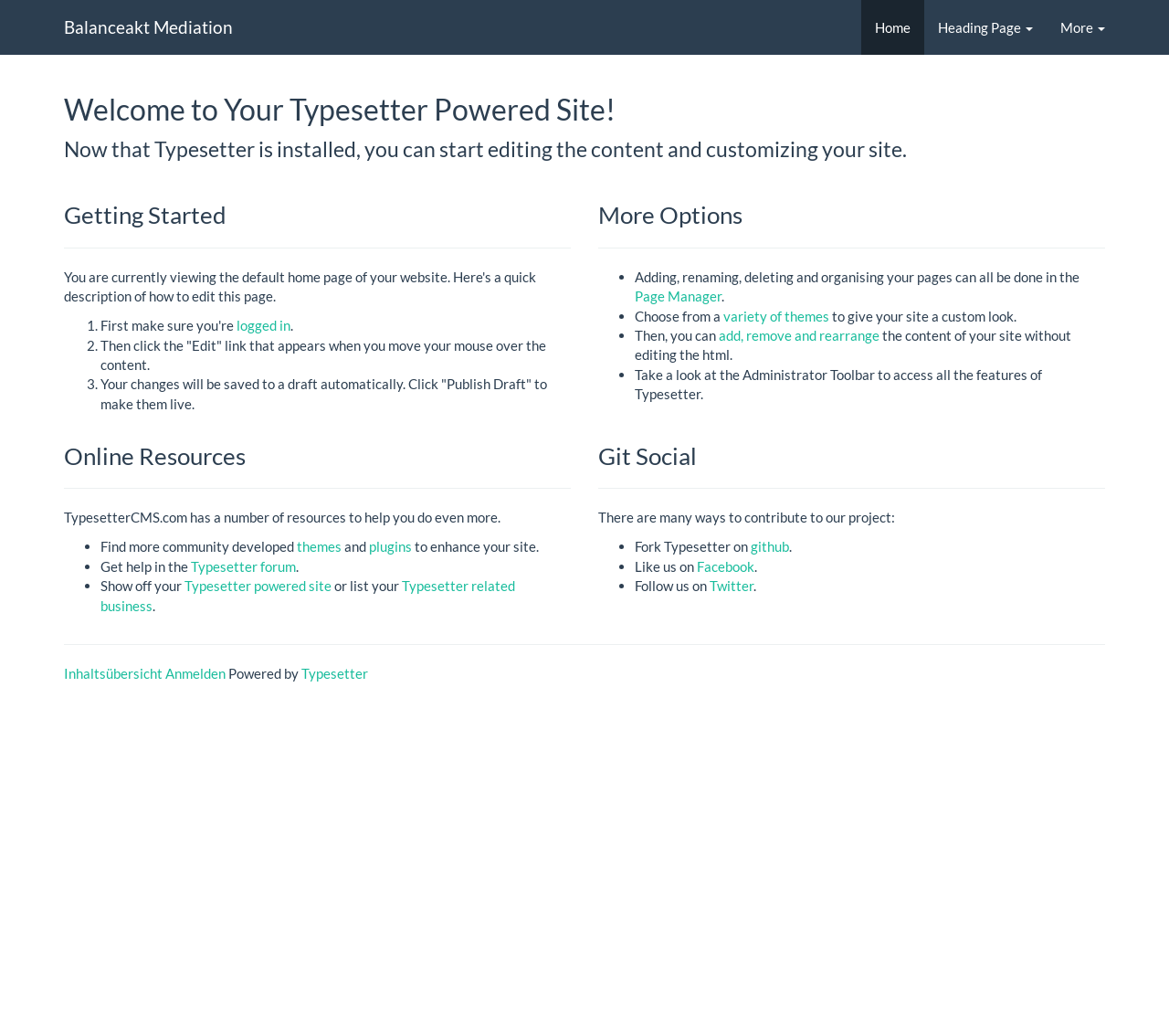Can you identify the bounding box coordinates of the clickable region needed to carry out this instruction: 'Click on the 'Balanceakt Mediation' link'? The coordinates should be four float numbers within the range of 0 to 1, stated as [left, top, right, bottom].

[0.043, 0.0, 0.211, 0.053]